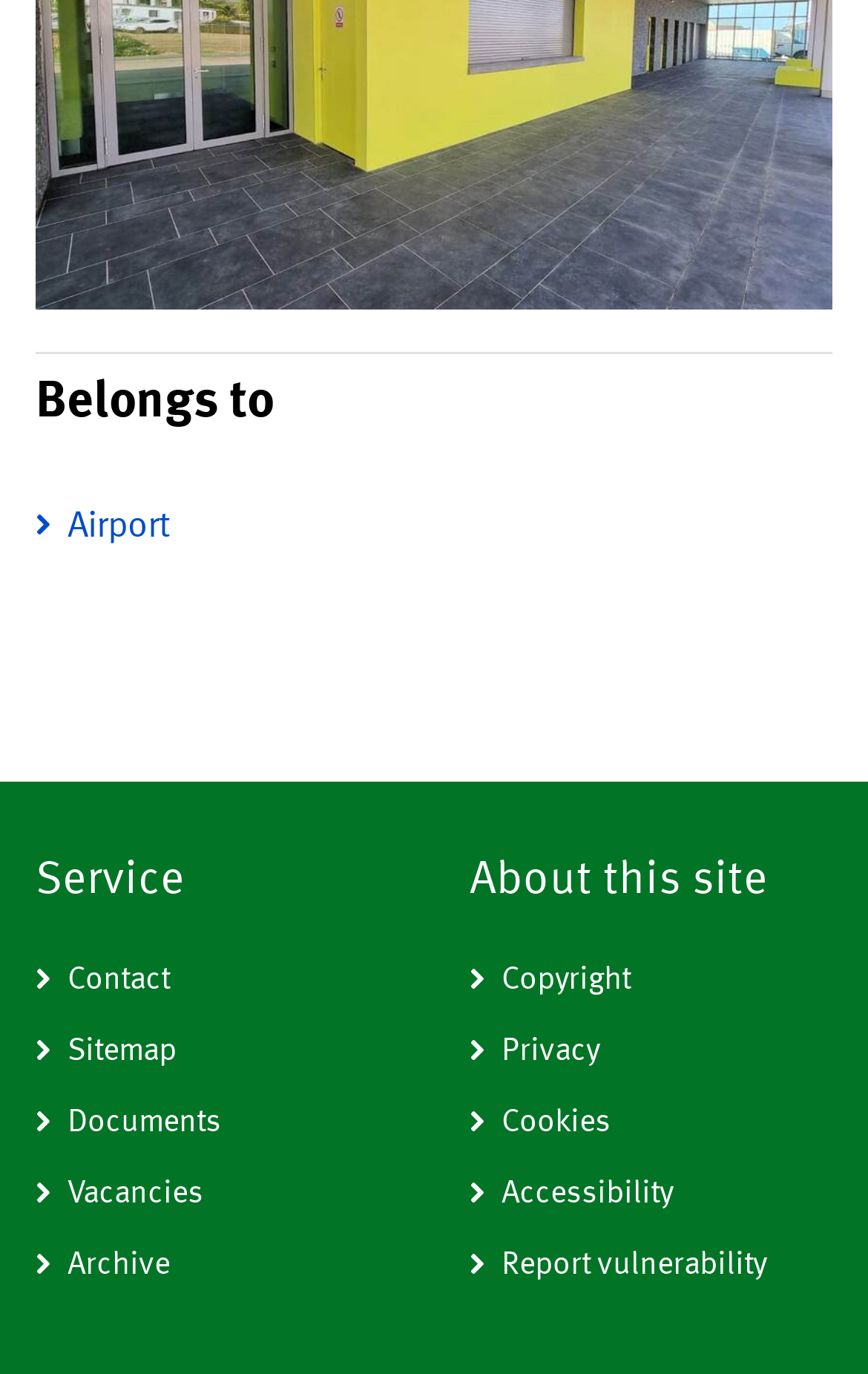Identify the bounding box coordinates of the section that should be clicked to achieve the task described: "Check Vacancies".

[0.041, 0.844, 0.459, 0.896]